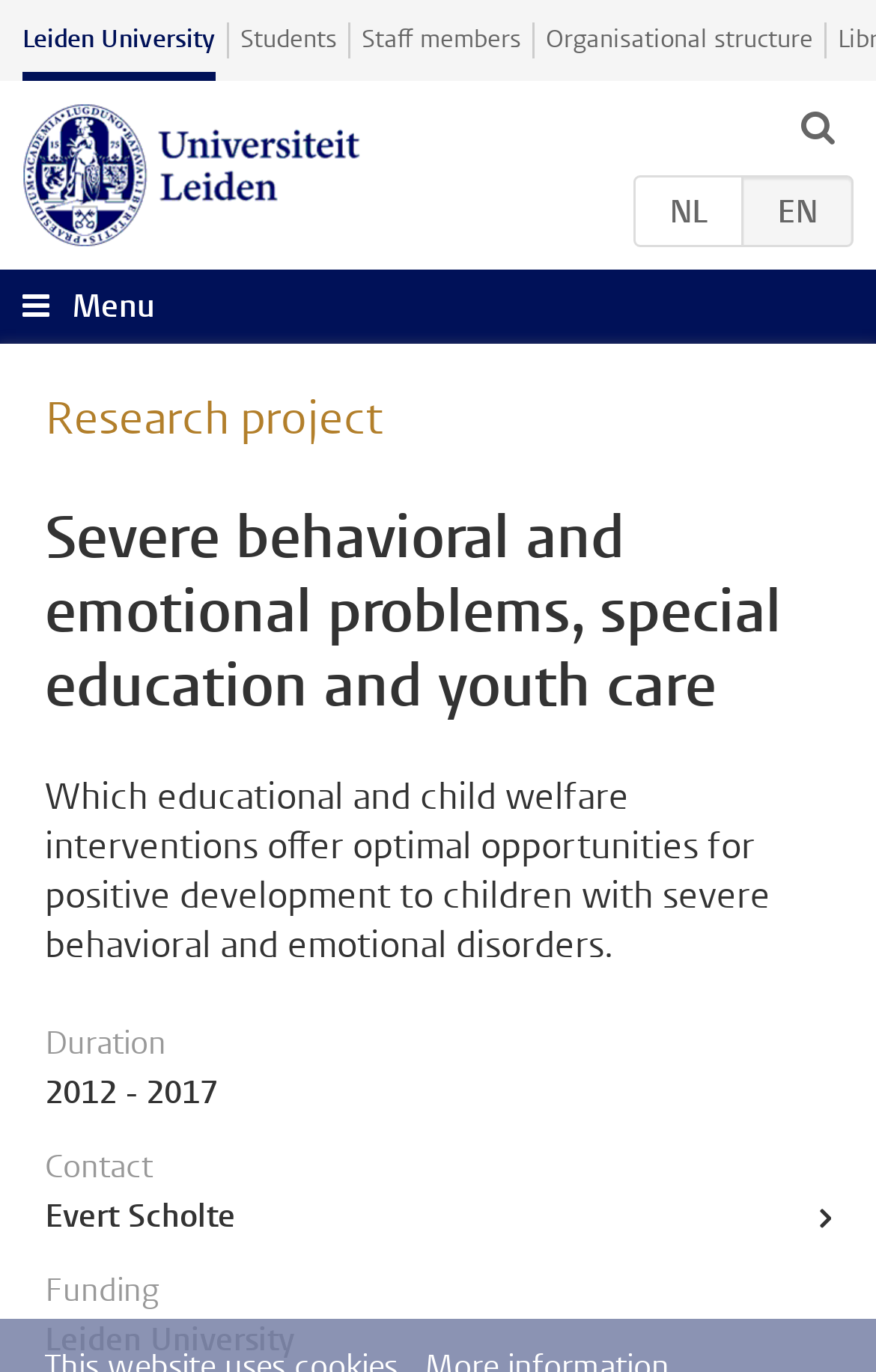What is the name of the university?
Using the image provided, answer with just one word or phrase.

Leiden University